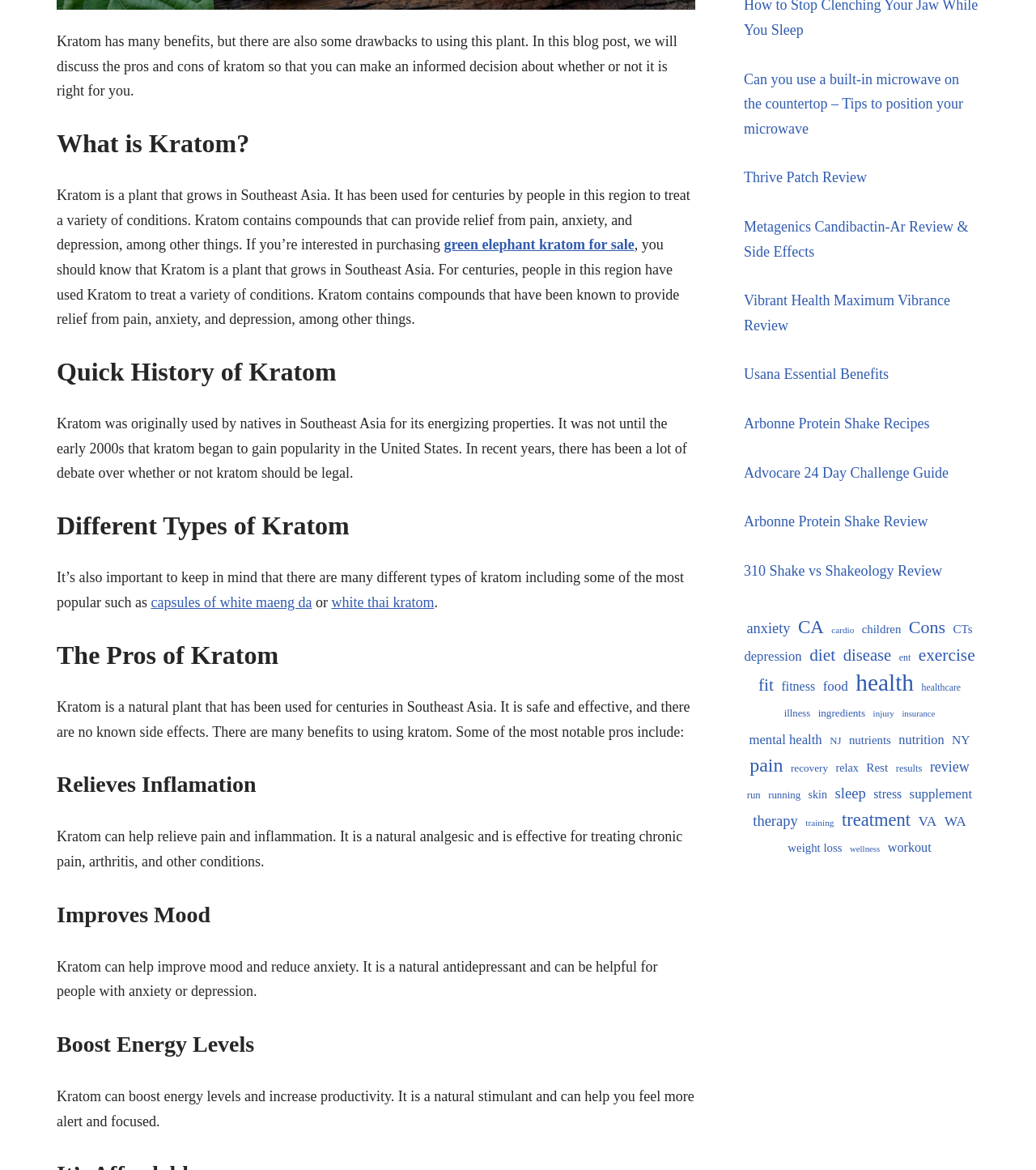What types of Kratom are available?
Please provide a detailed and thorough answer to the question.

The webpage mentions that there are many different types of Kratom, including White Maeng Da and White Thai, which are two popular varieties.